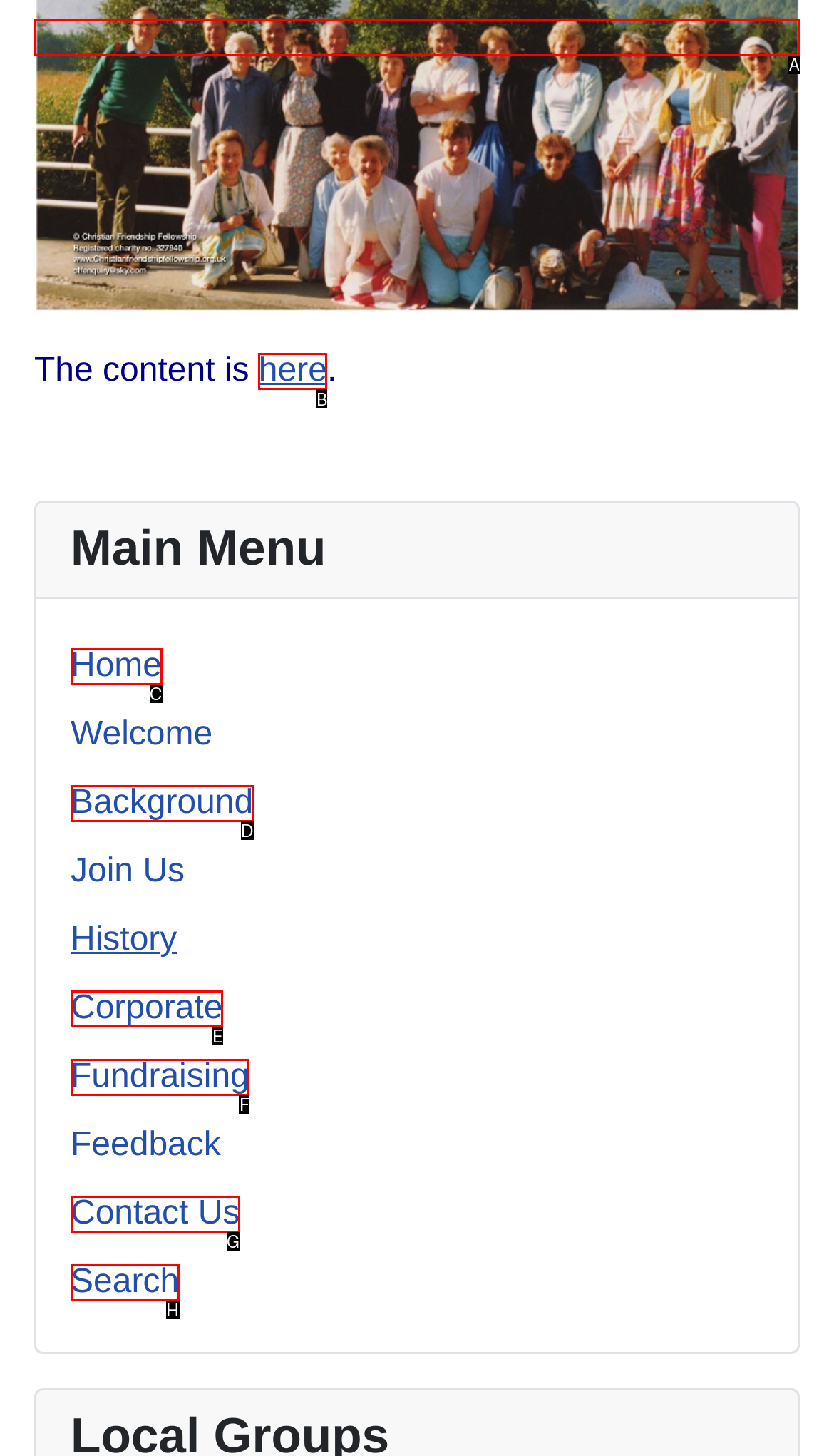Pinpoint the HTML element that fits the description: Contact Us
Answer by providing the letter of the correct option.

G